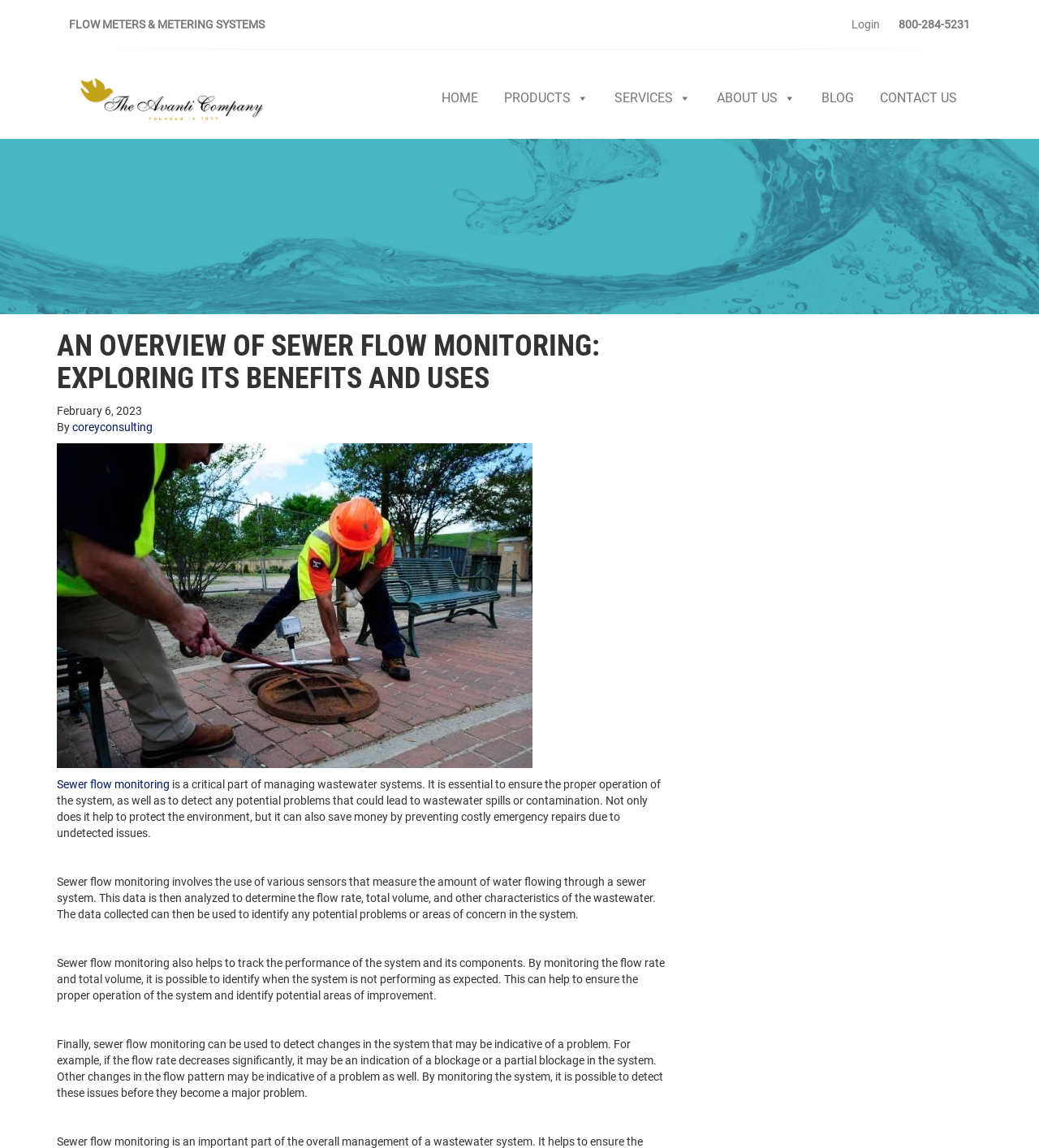Locate and provide the bounding box coordinates for the HTML element that matches this description: "About Us".

[0.677, 0.071, 0.778, 0.1]